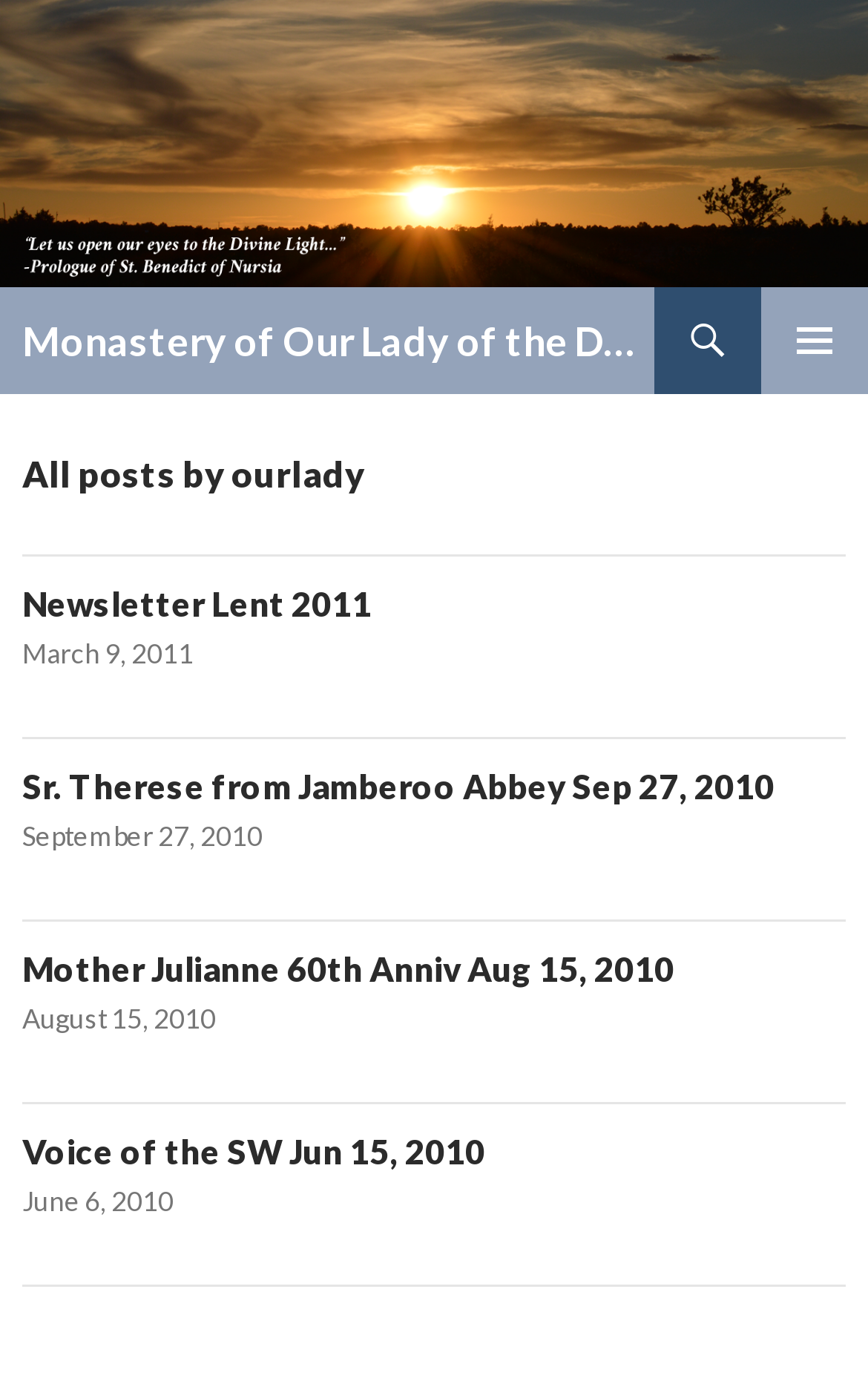Determine the bounding box coordinates for the clickable element to execute this instruction: "view mother julianne 60th anniv". Provide the coordinates as four float numbers between 0 and 1, i.e., [left, top, right, bottom].

[0.026, 0.683, 0.777, 0.712]